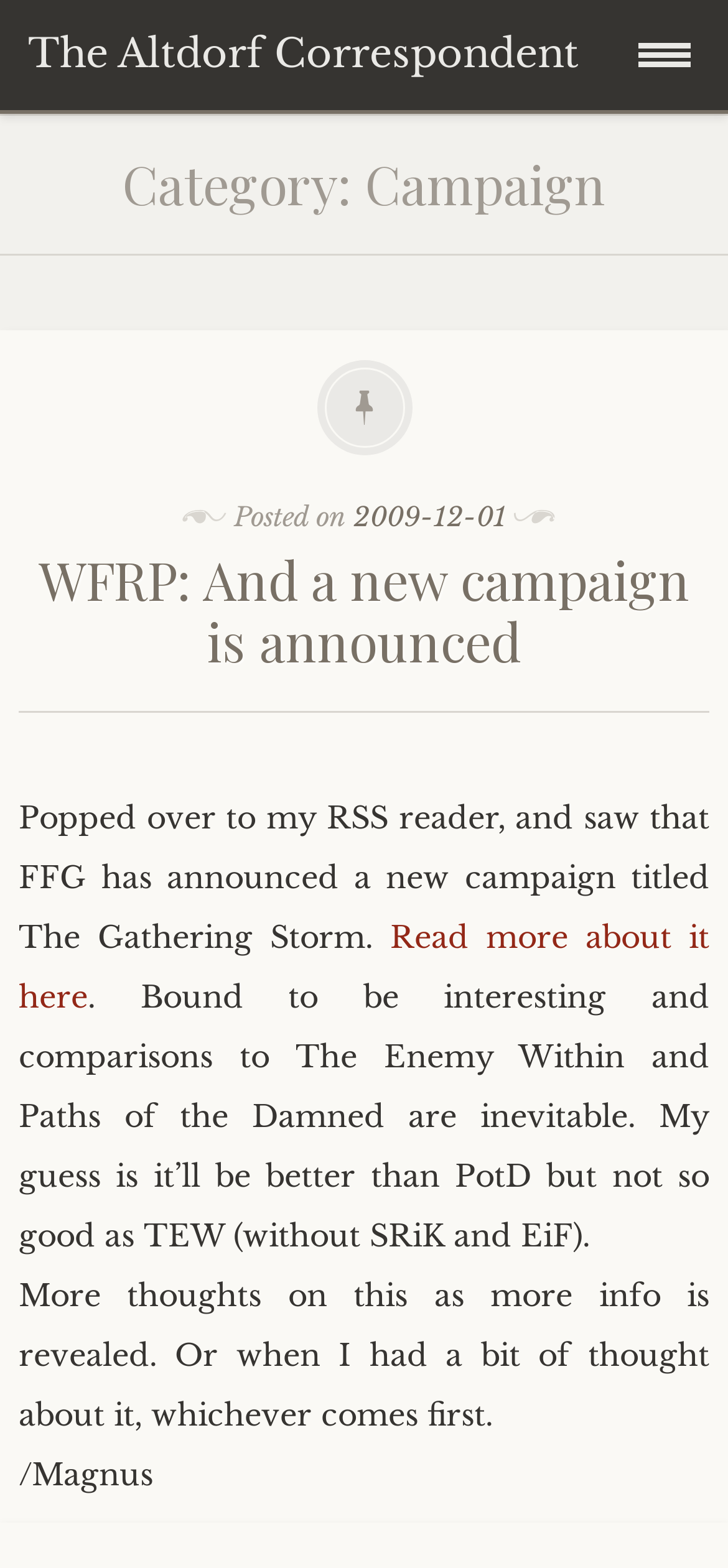Generate an in-depth caption that captures all aspects of the webpage.

This webpage is about a campaign called "The Altdorf Correspondent". At the top right corner, there is a button. On the left side of the page, there are several links, including "Download the map", "Shortcuts for the GM", "Abbreviations", "Gossip", "Help wanted", "NPCs", "Scenic views of Altdorf", "The Unofficial WFRP Companion", "About me", and "Home". These links are stacked vertically, with "Download the map" at the top and "Home" at the bottom.

Below these links, there is a heading that reads "Category: Campaign". The main content of the page is an article that takes up most of the page. The article has a header section that contains the text "Posted on" followed by a link to a date, "2009-12-01". Below this, there is a heading that reads "WFRP: And a new campaign is announced", which is also a link.

The main content of the article is a block of text that discusses a new campaign titled "The Gathering Storm" announced by FFG. The text also mentions comparisons to other campaigns, "The Enemy Within" and "Paths of the Damned". There is a link to "Read more about it here" in the middle of the text. The article concludes with some thoughts on the new campaign and ends with a signature, "/Magnus".